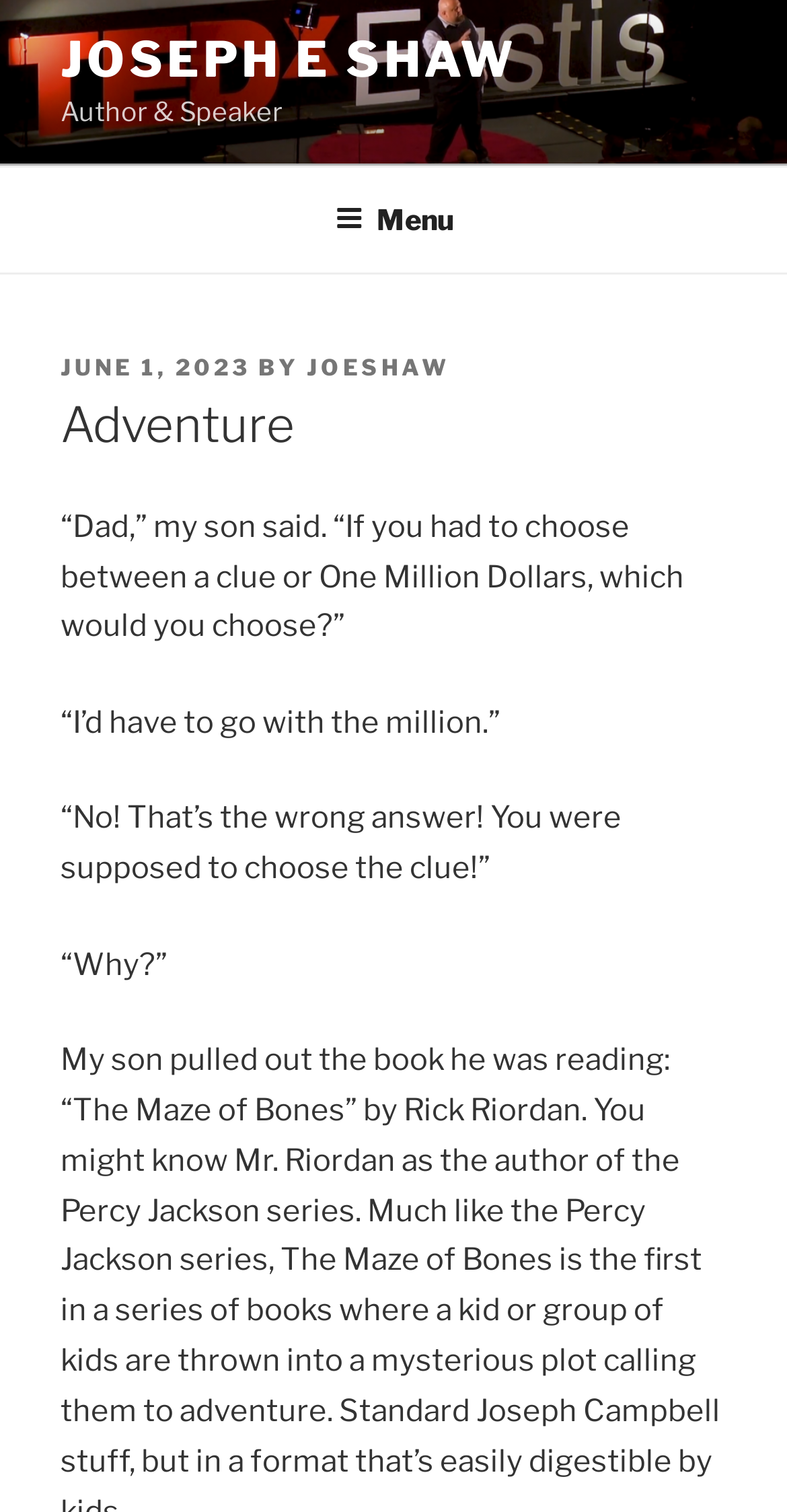Write a detailed summary of the webpage.

The webpage appears to be a blog post or article page, with a focus on a personal anecdote. At the top left of the page, there is a link to the author's name, "JOSEPH E SHAW", accompanied by a brief description "Author & Speaker". 

Below this, there is a top menu navigation bar that spans the entire width of the page. The menu button is located roughly in the middle of the navigation bar. 

The main content of the page is a story or conversation between a father and son. The conversation is presented in a series of paragraphs, with the son's initial question "“Dad,” my son said. “If you had to choose between a clue or One Million Dollars, which would you choose?”" followed by the father's response "“I’d have to go with the million.”" and the son's subsequent reaction "“No! That’s the wrong answer! You were supposed to choose the clue!”". The conversation continues with the son asking "“Why?”". 

Above the conversation, there is a header section that includes the post date "JUNE 1, 2023" and the author's name "JOESHAW" again. The title of the post, "Adventure", is prominently displayed in a larger font size.